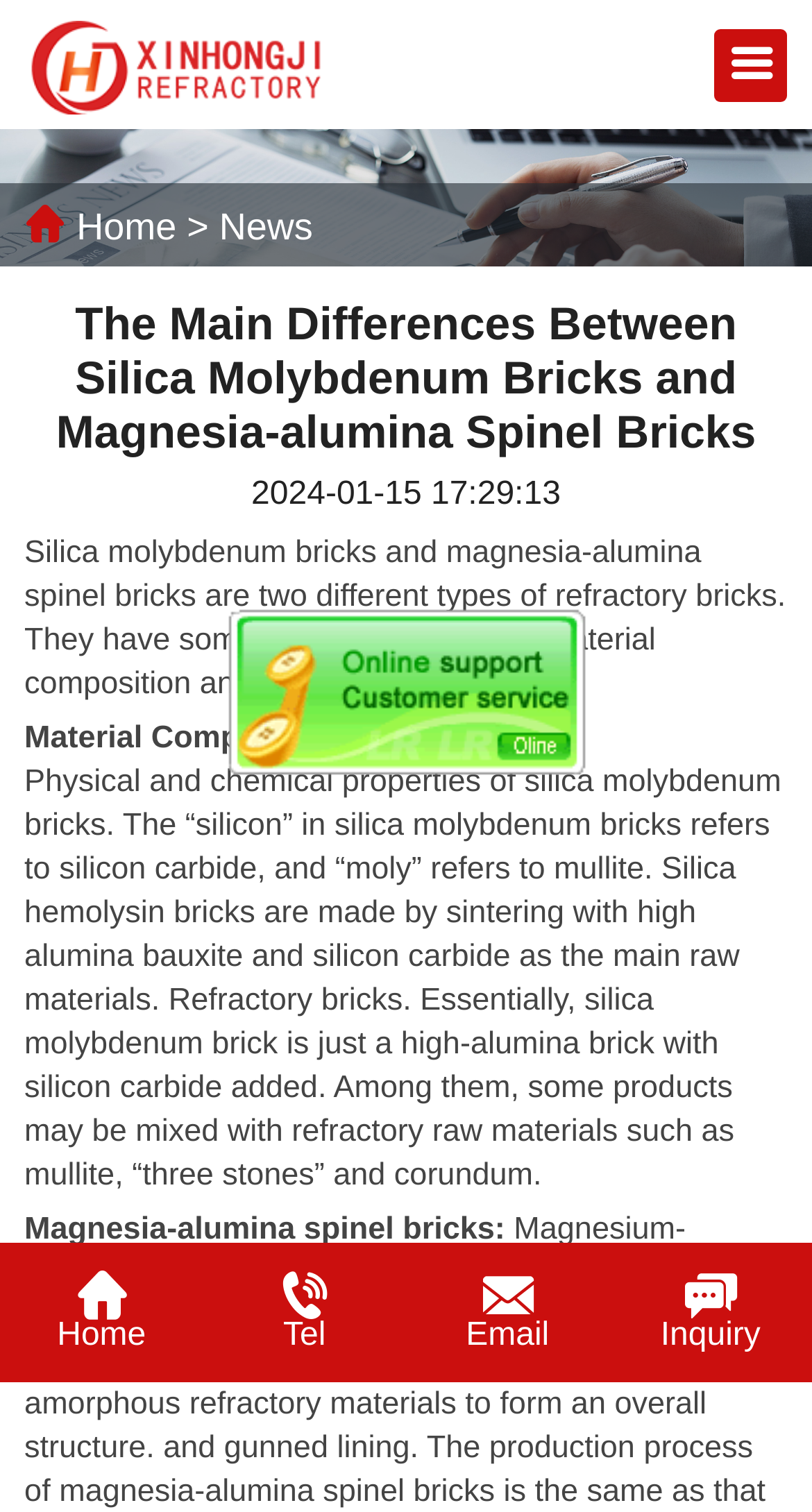Identify and provide the main heading of the webpage.

The Main Differences Between Silica Molybdenum Bricks and Magnesia-alumina Spinel Bricks